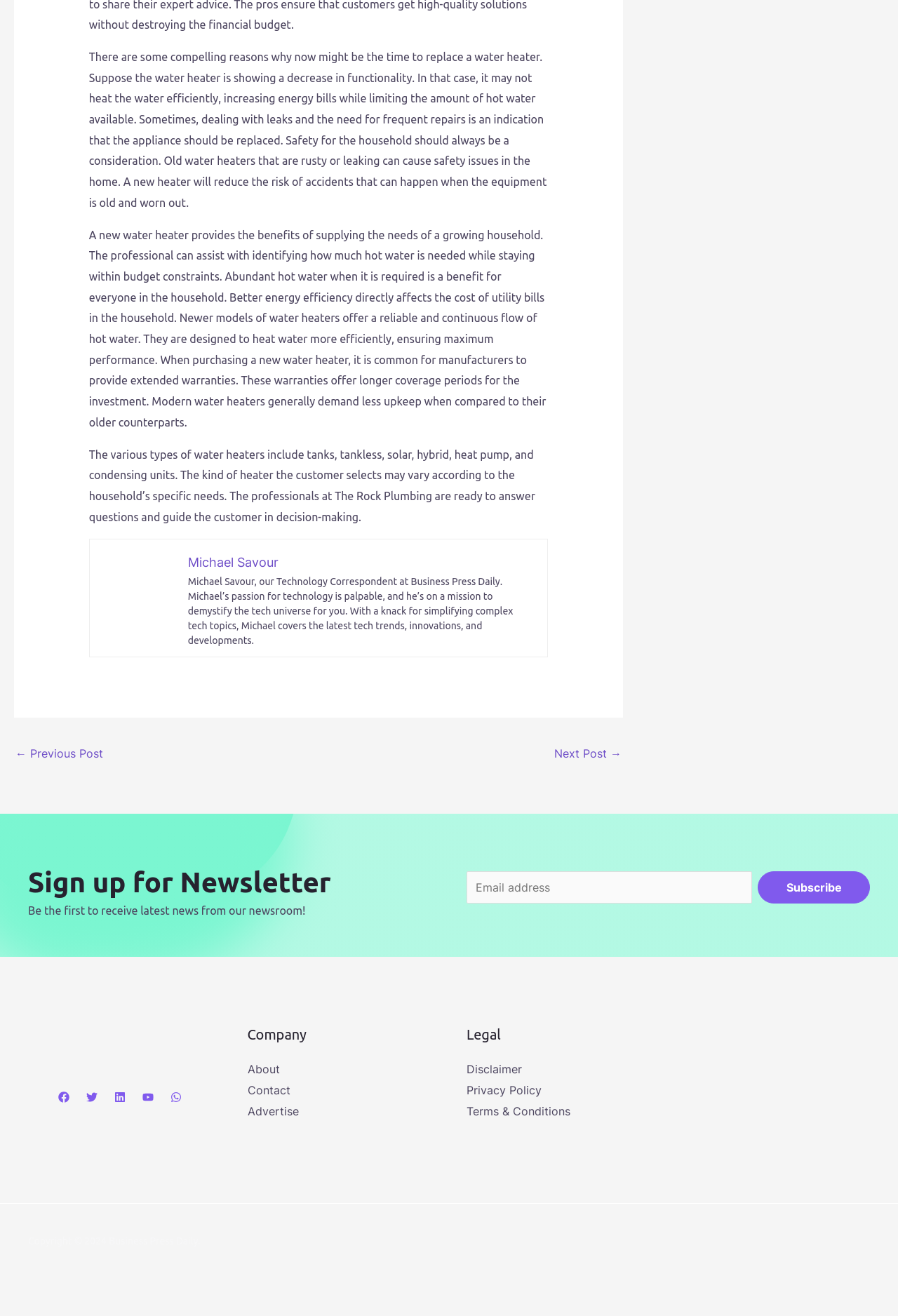Please identify the bounding box coordinates of the element's region that should be clicked to execute the following instruction: "Read the previous post". The bounding box coordinates must be four float numbers between 0 and 1, i.e., [left, top, right, bottom].

[0.017, 0.563, 0.115, 0.583]